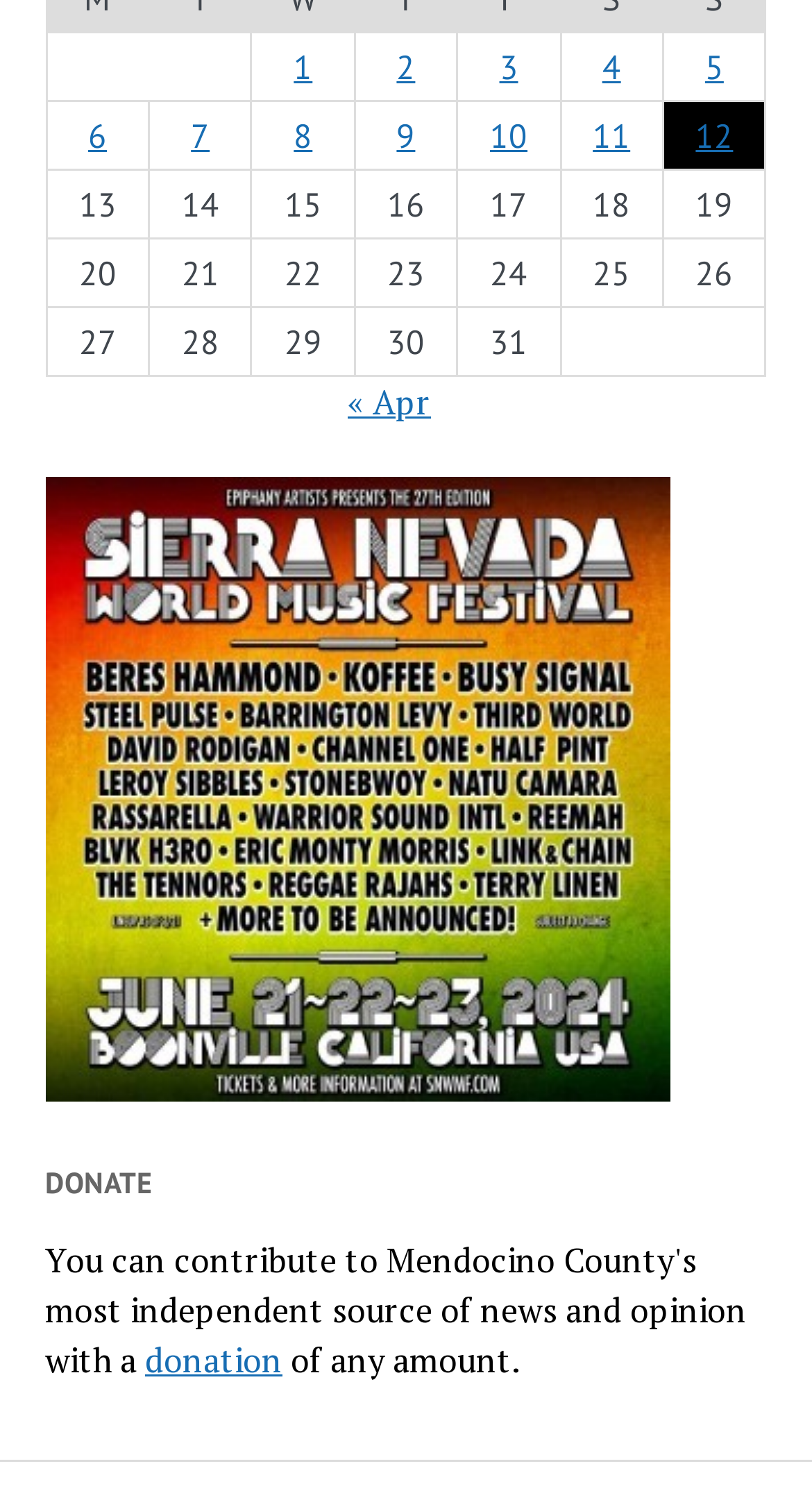Please identify the bounding box coordinates of the element I need to click to follow this instruction: "Click on 'Sierra Nevada World Music Festival 2024'".

[0.056, 0.715, 0.825, 0.746]